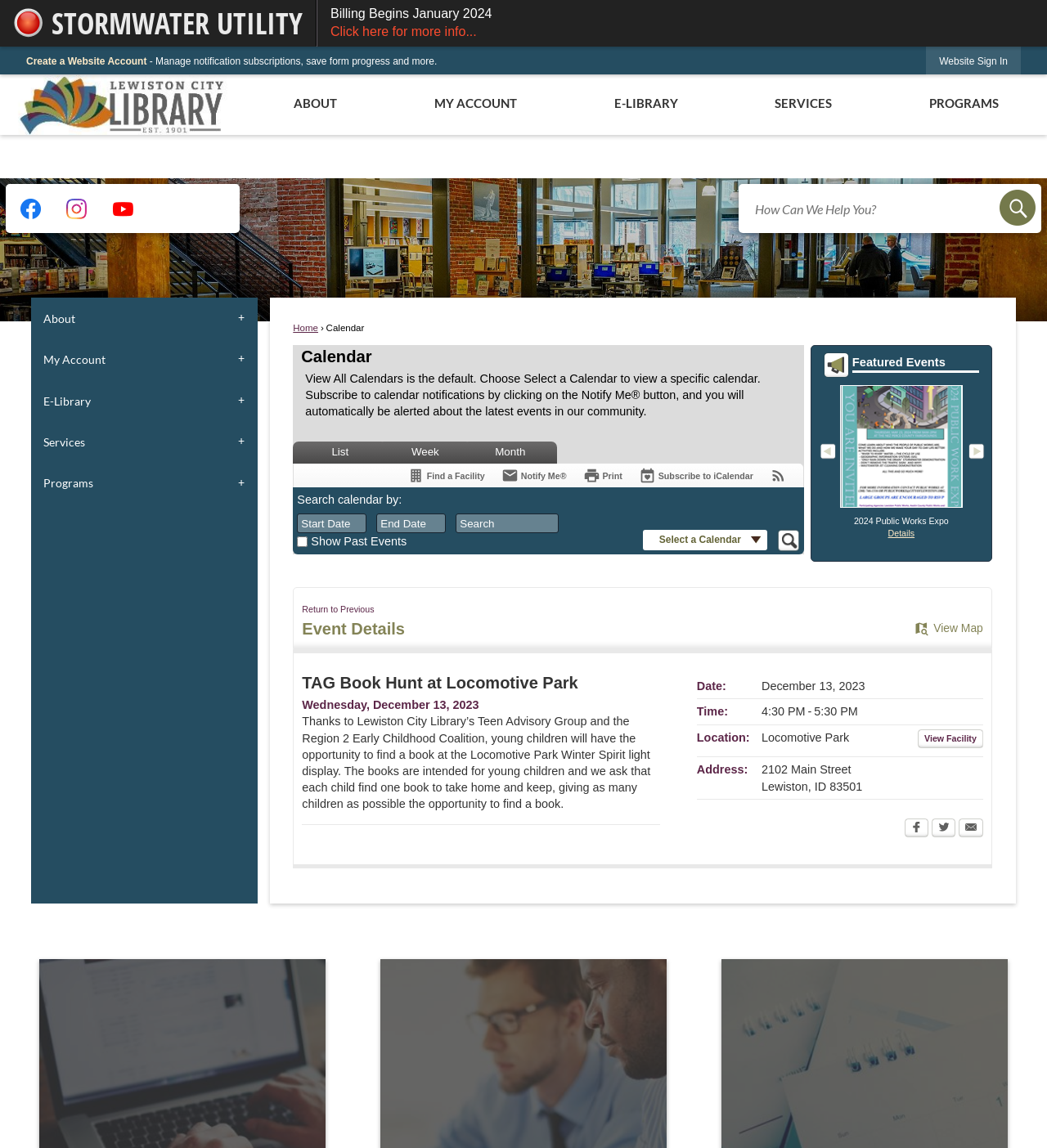Determine the coordinates of the bounding box for the clickable area needed to execute this instruction: "Search for something".

[0.706, 0.123, 0.994, 0.165]